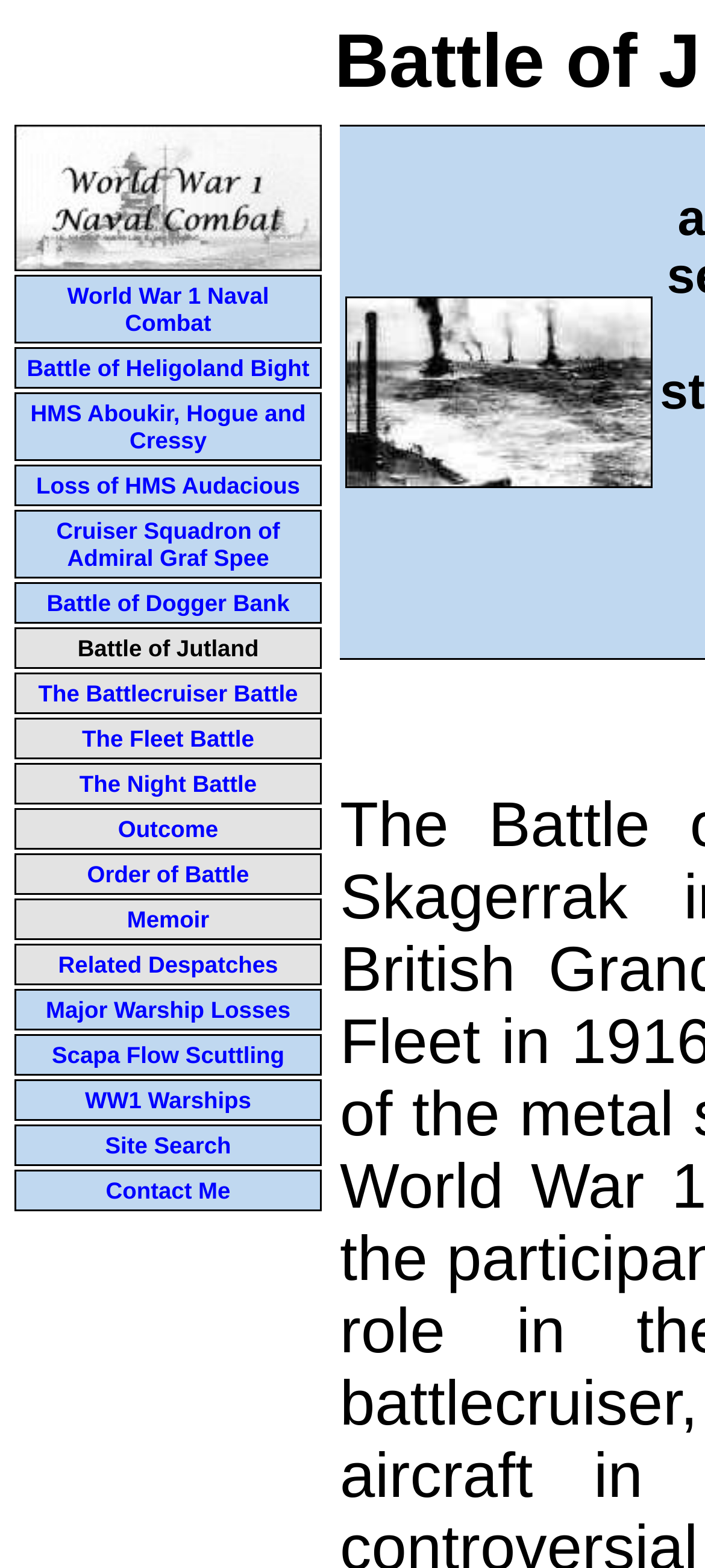Can you extract the headline from the webpage for me?

Battle of Jutland - Background